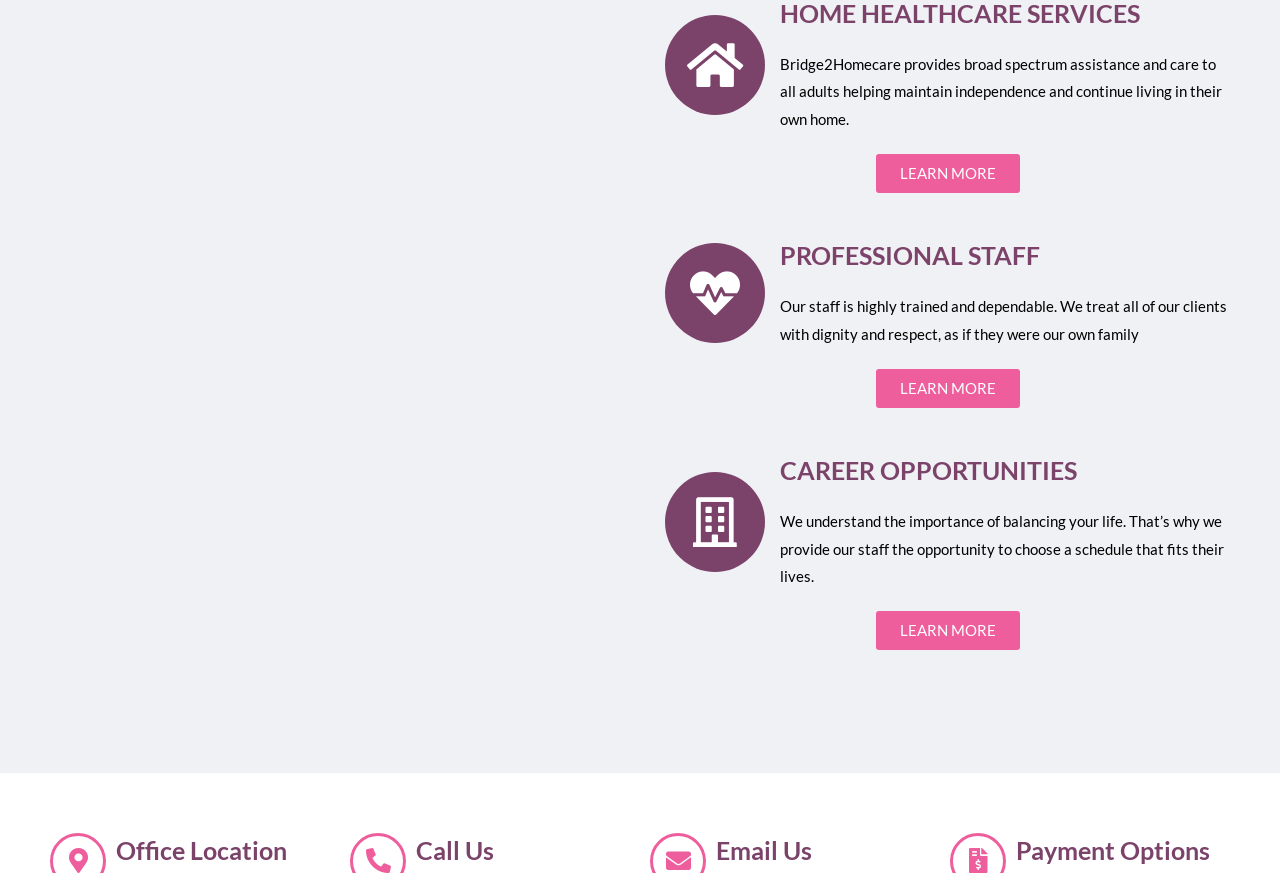Refer to the image and provide an in-depth answer to the question: 
What are the payment options accepted by Bridge2Homecare?

I found the payment options by looking at the 'Payment Options' section, which contains the static text 'Private Pay' and 'Medicare'.